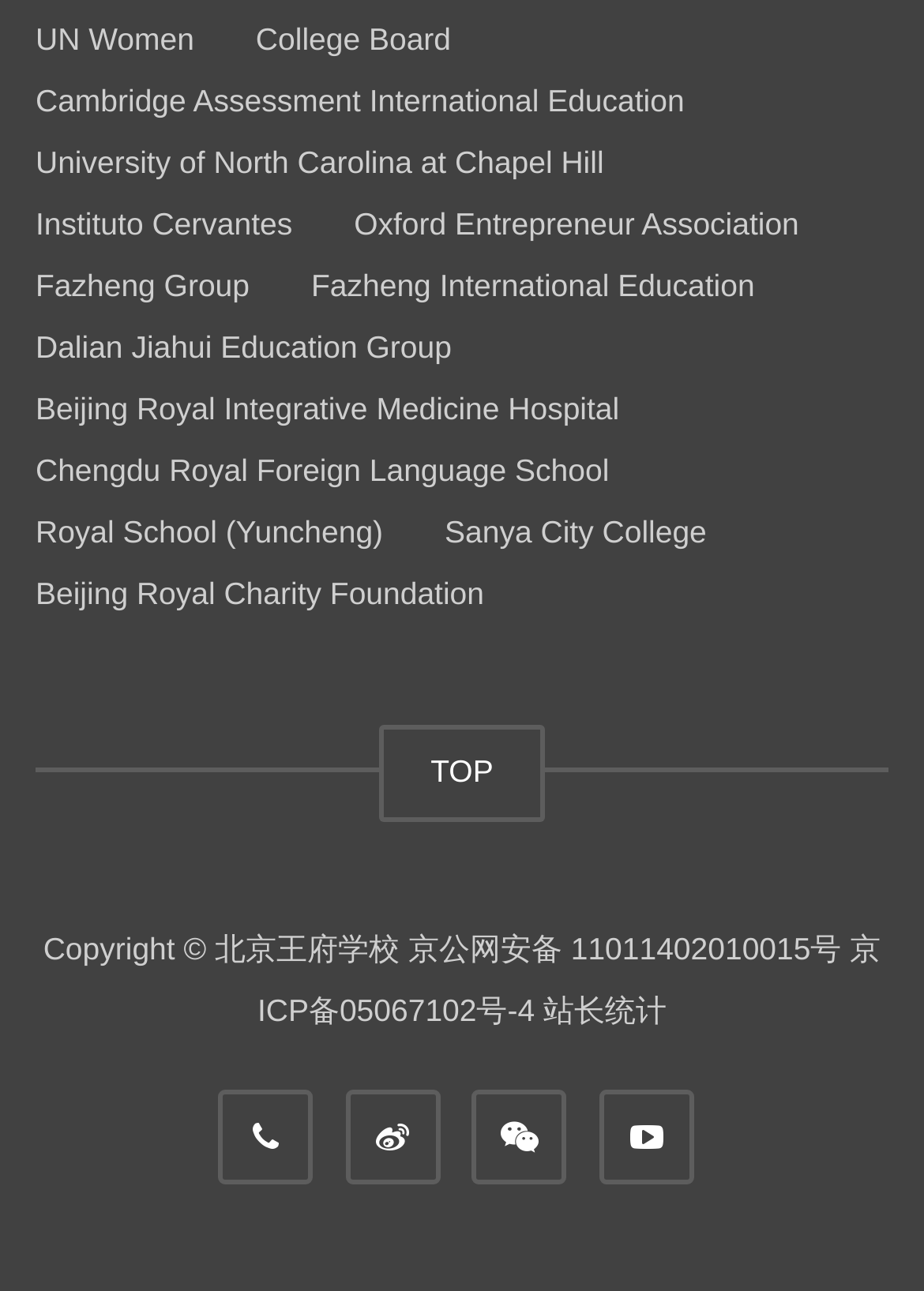Please provide the bounding box coordinate of the region that matches the element description: Dalian Jiahui Education Group. Coordinates should be in the format (top-left x, top-left y, bottom-right x, bottom-right y) and all values should be between 0 and 1.

[0.038, 0.255, 0.489, 0.283]